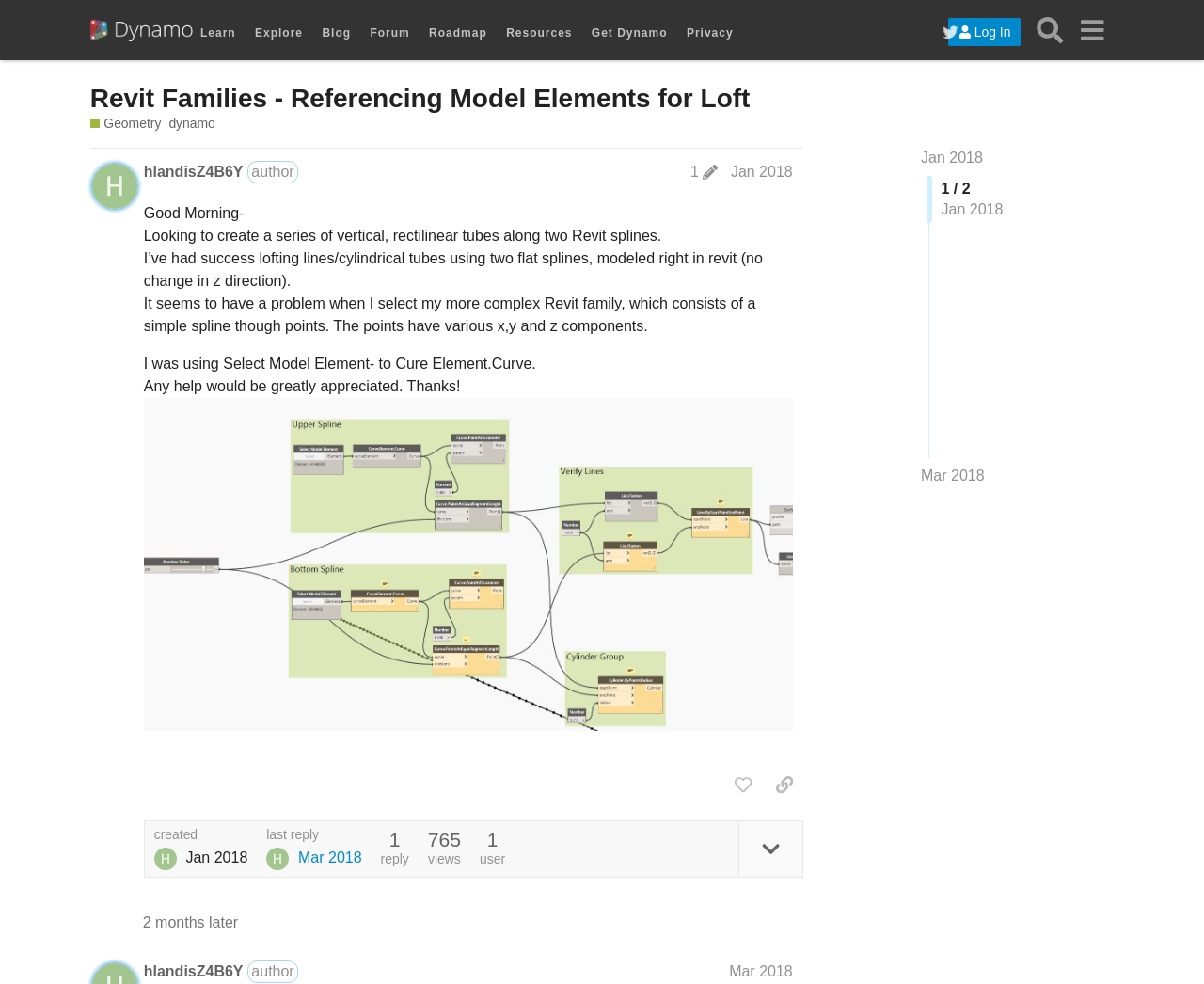Construct a thorough caption encompassing all aspects of the webpage.

This webpage appears to be a forum or discussion board focused on Revit, a building information modeling software. At the top of the page, there is a navigation menu with links to "Learn", "Explore", "Blog", "Forum", "Roadmap", "Resources", and "Get Dynamo". Below this menu, there is a header section with a logo and a search bar.

The main content of the page is a discussion thread, with a heading that reads "Revit Families - Referencing Model Elements for Loft - Geometry - Dynamo". The thread is started by a user named "hlandisZ4B6Y" who asks a question about creating vertical tubes along two Revit splines. The user provides some context and details about their problem, including an image.

Below the initial post, there are several responses and comments from other users, including links to related topics and tags. The thread also includes buttons to like, copy, and reply to the post. There are also indicators showing the number of views and replies to the thread.

On the right side of the page, there is a section showing the tags related to the thread, including "dynamo" and "Jan 2018". There are also links to other related threads and posts, including one from "Mar 2018". At the bottom of the page, there is a section showing the post history, including the date and time of the initial post and the last reply.